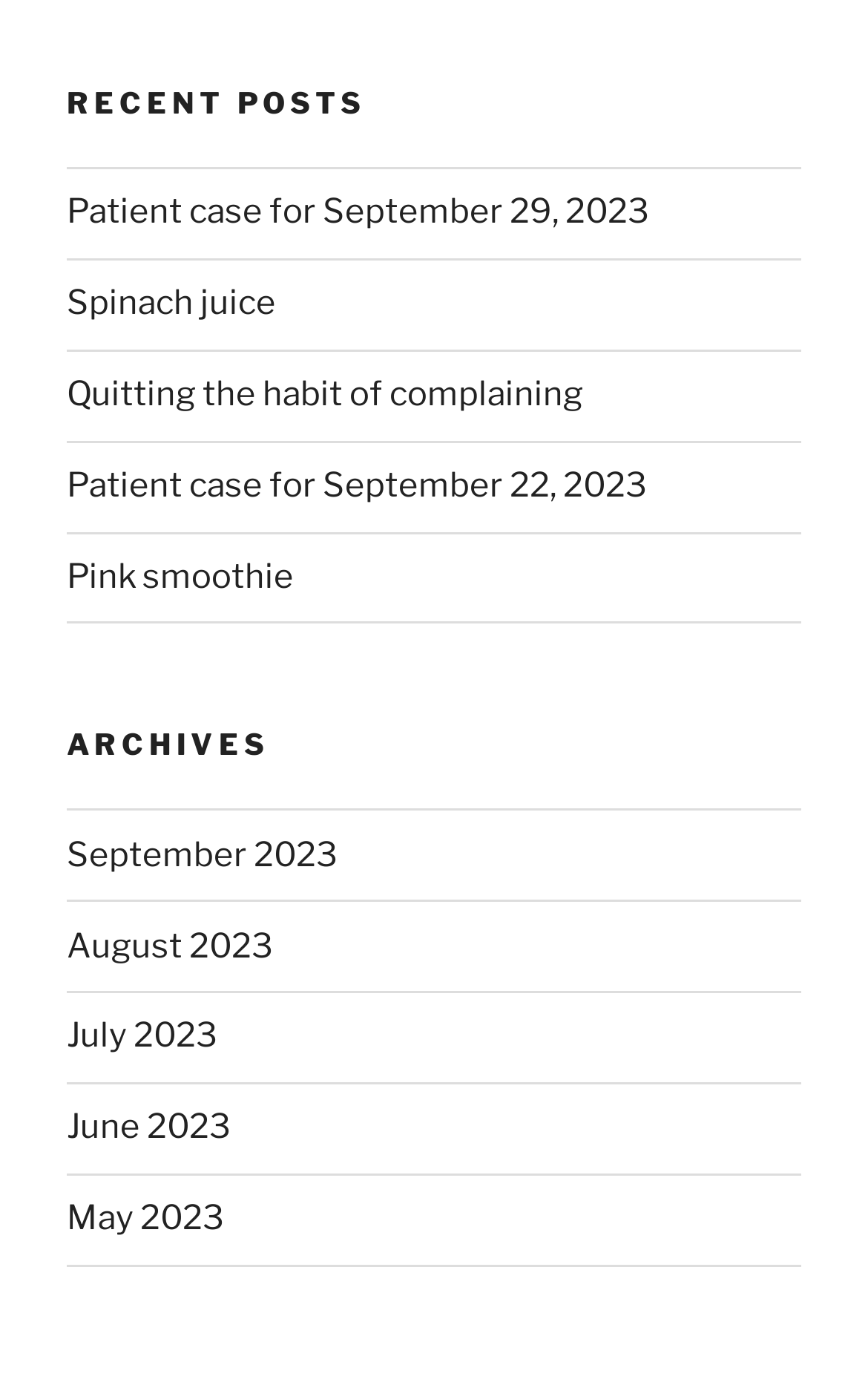Can you find the bounding box coordinates of the area I should click to execute the following instruction: "View recent post about patient case"?

[0.077, 0.139, 0.749, 0.168]